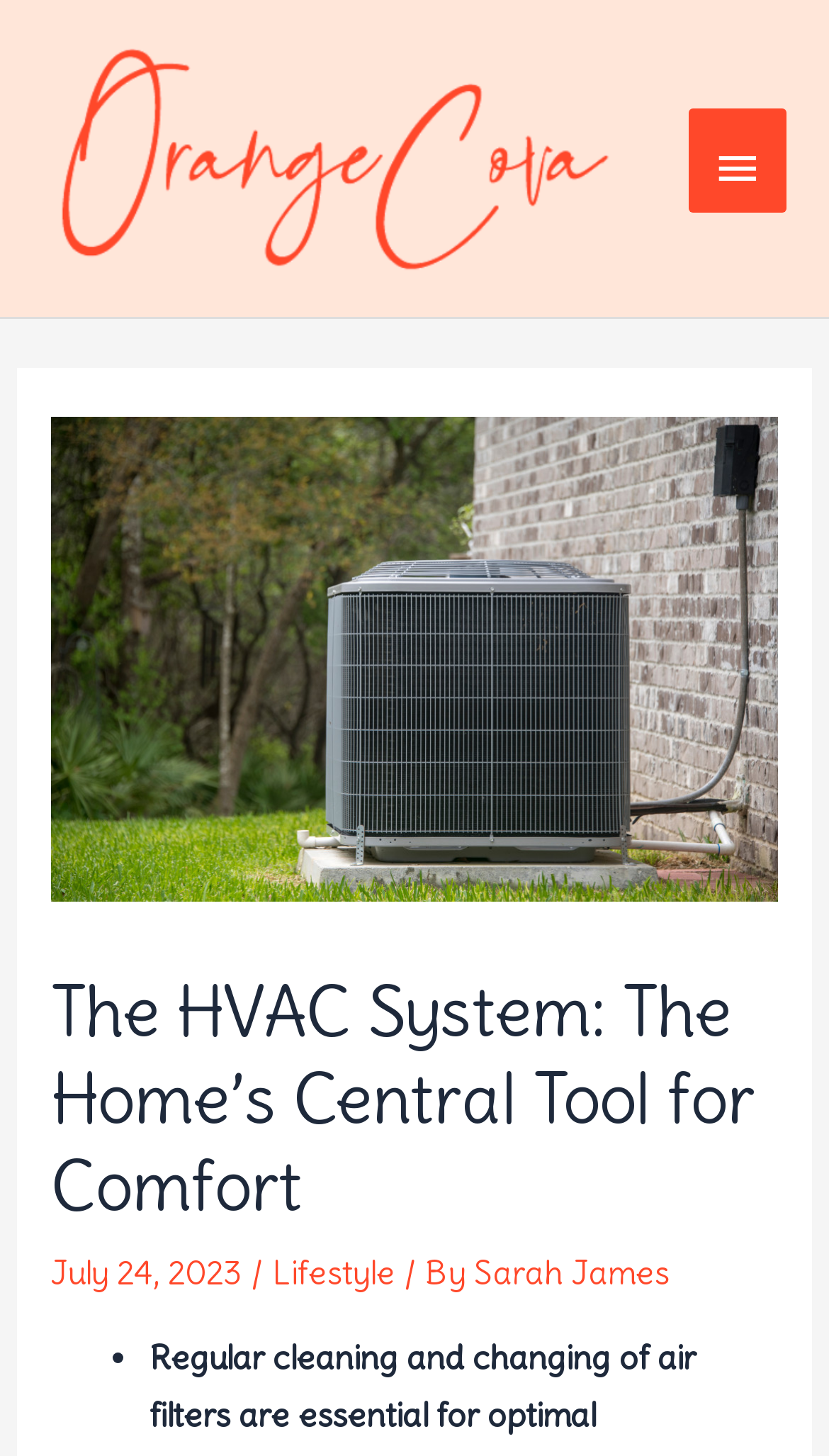Given the element description: "Lifestyle", predict the bounding box coordinates of this UI element. The coordinates must be four float numbers between 0 and 1, given as [left, top, right, bottom].

[0.328, 0.861, 0.477, 0.888]